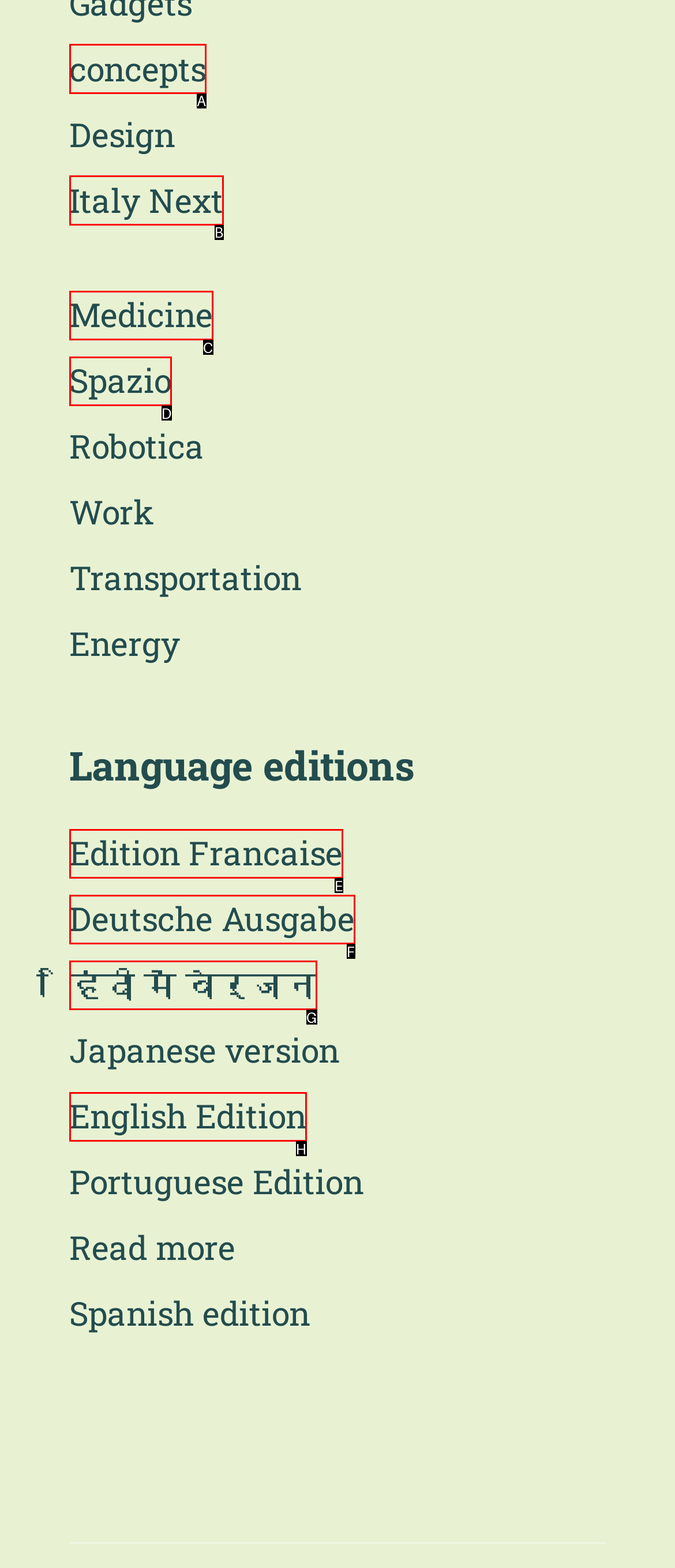Select the letter that corresponds to this element description: हिंदी में वेर्जन
Answer with the letter of the correct option directly.

G